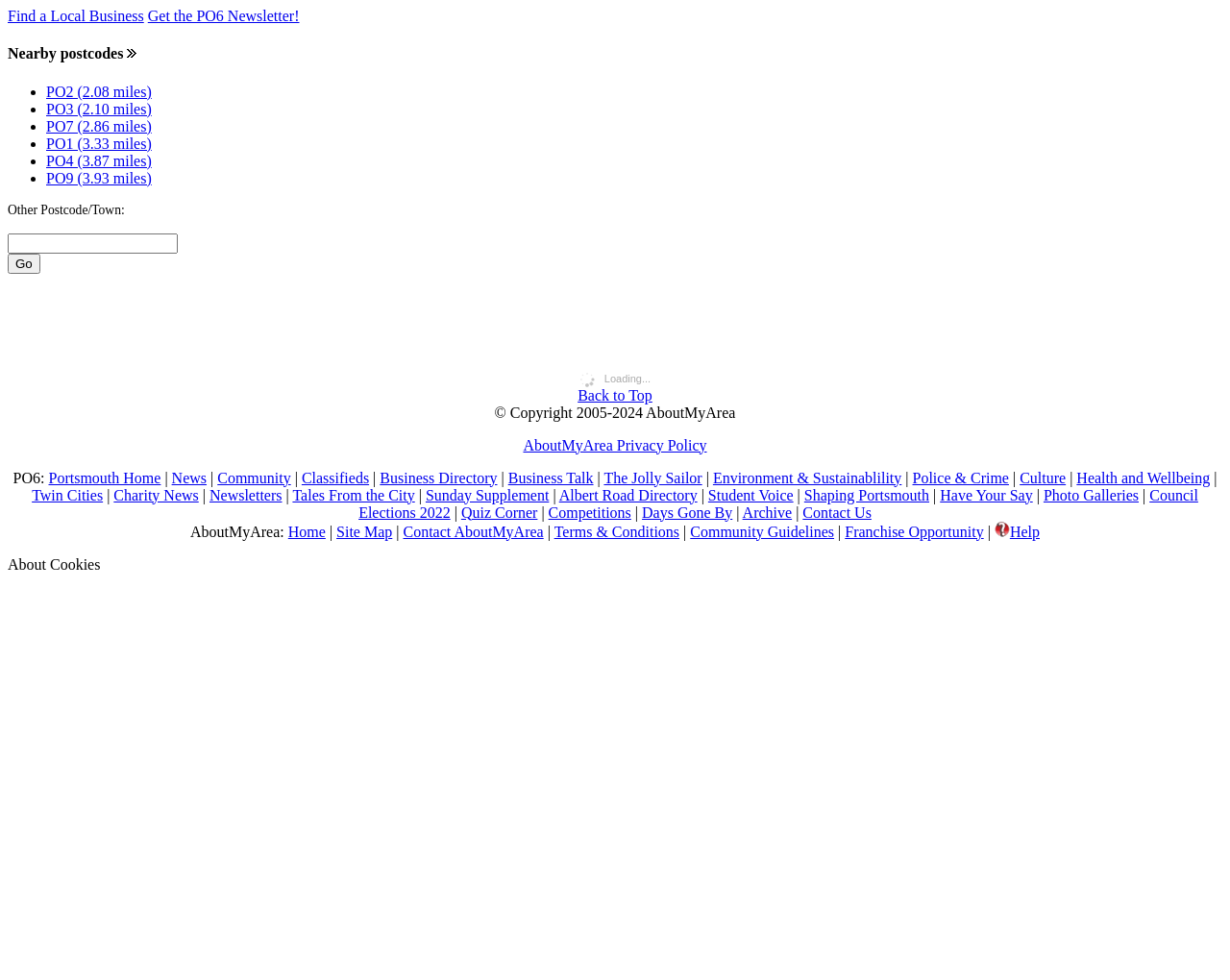Could you locate the bounding box coordinates for the section that should be clicked to accomplish this task: "Share the article".

None